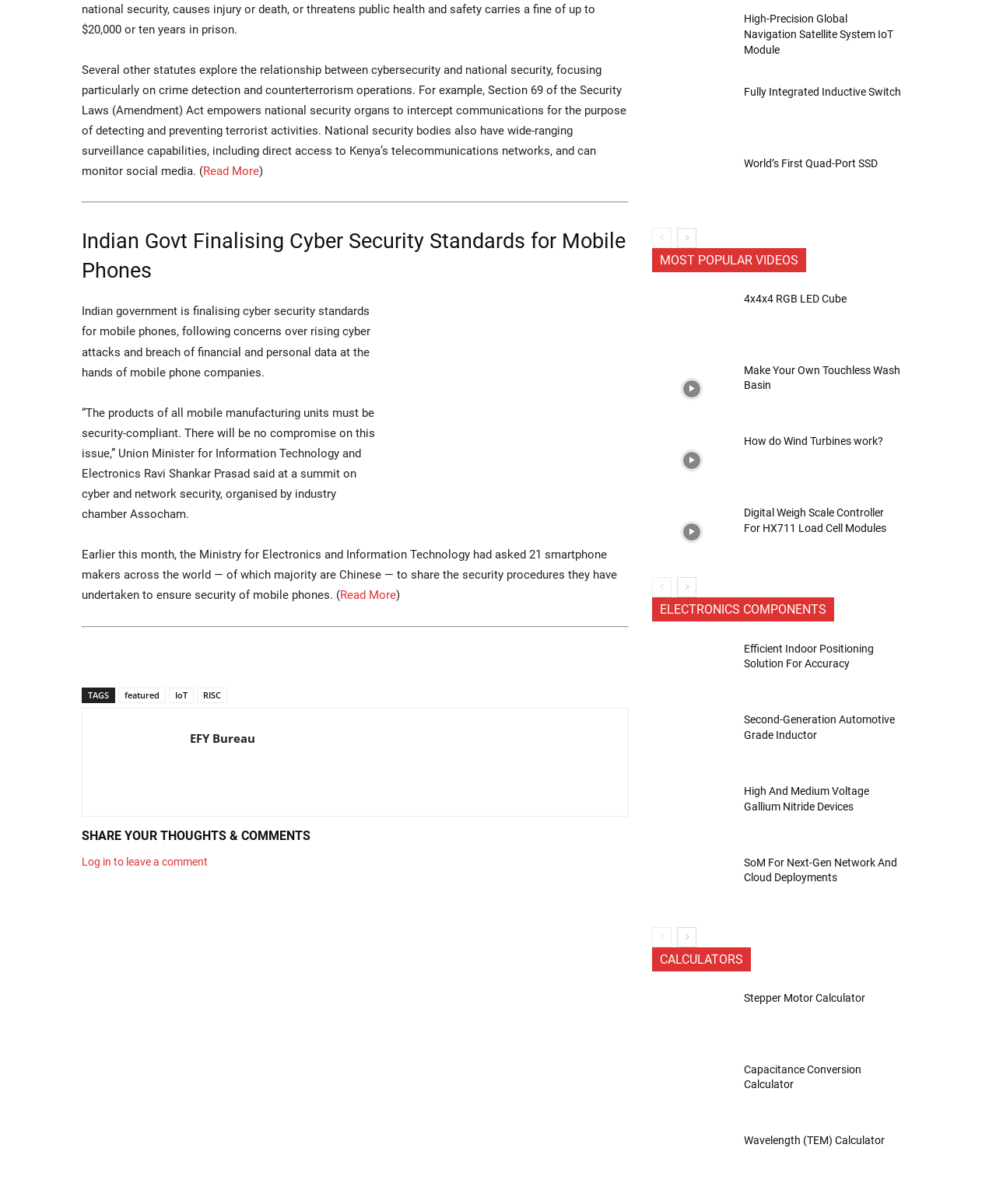Identify the bounding box coordinates for the element that needs to be clicked to fulfill this instruction: "Go to the next page". Provide the coordinates in the format of four float numbers between 0 and 1: [left, top, right, bottom].

[0.68, 0.189, 0.699, 0.206]